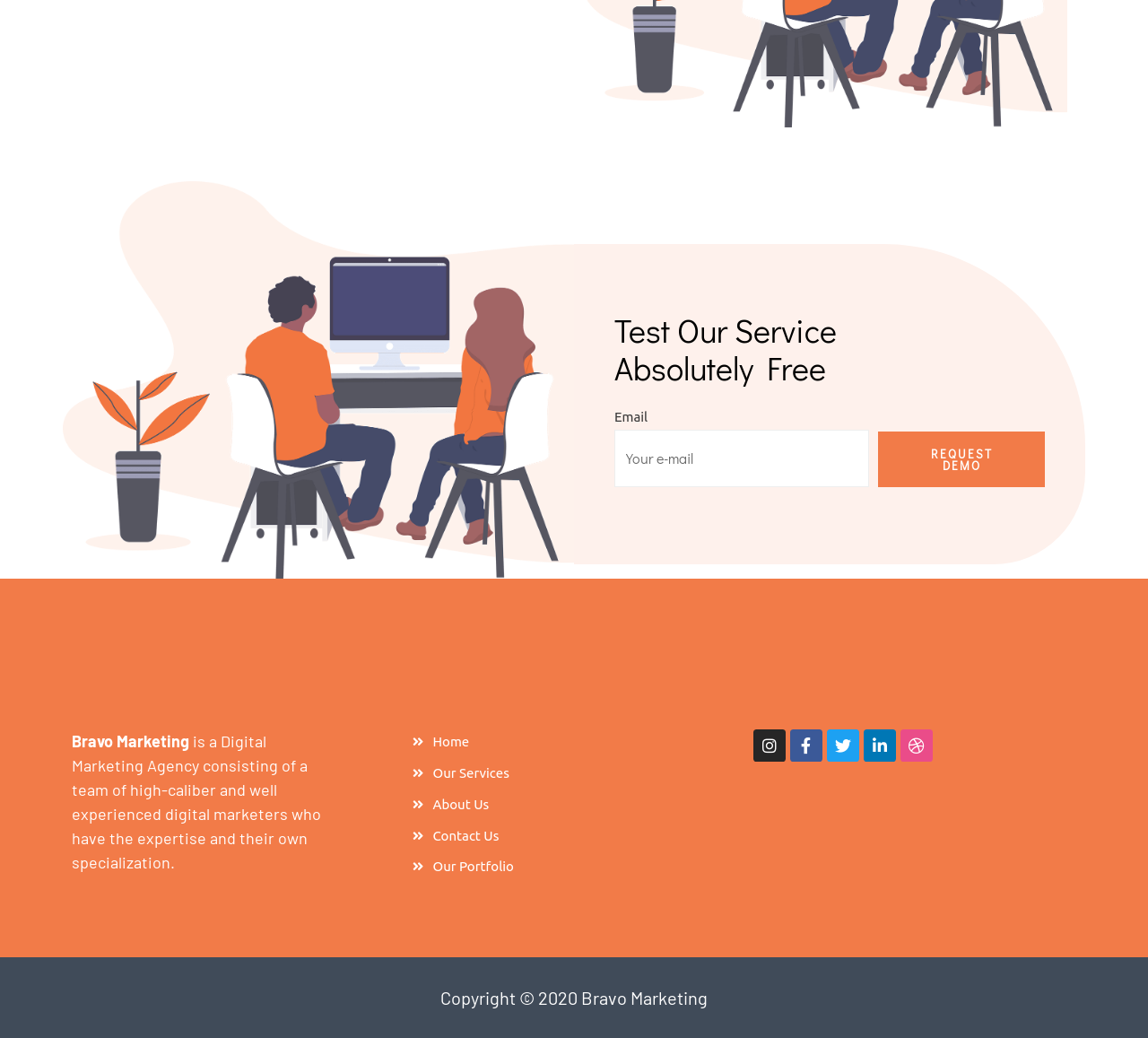Identify the bounding box coordinates for the element that needs to be clicked to fulfill this instruction: "Contact us". Provide the coordinates in the format of four float numbers between 0 and 1: [left, top, right, bottom].

[0.359, 0.793, 0.633, 0.817]